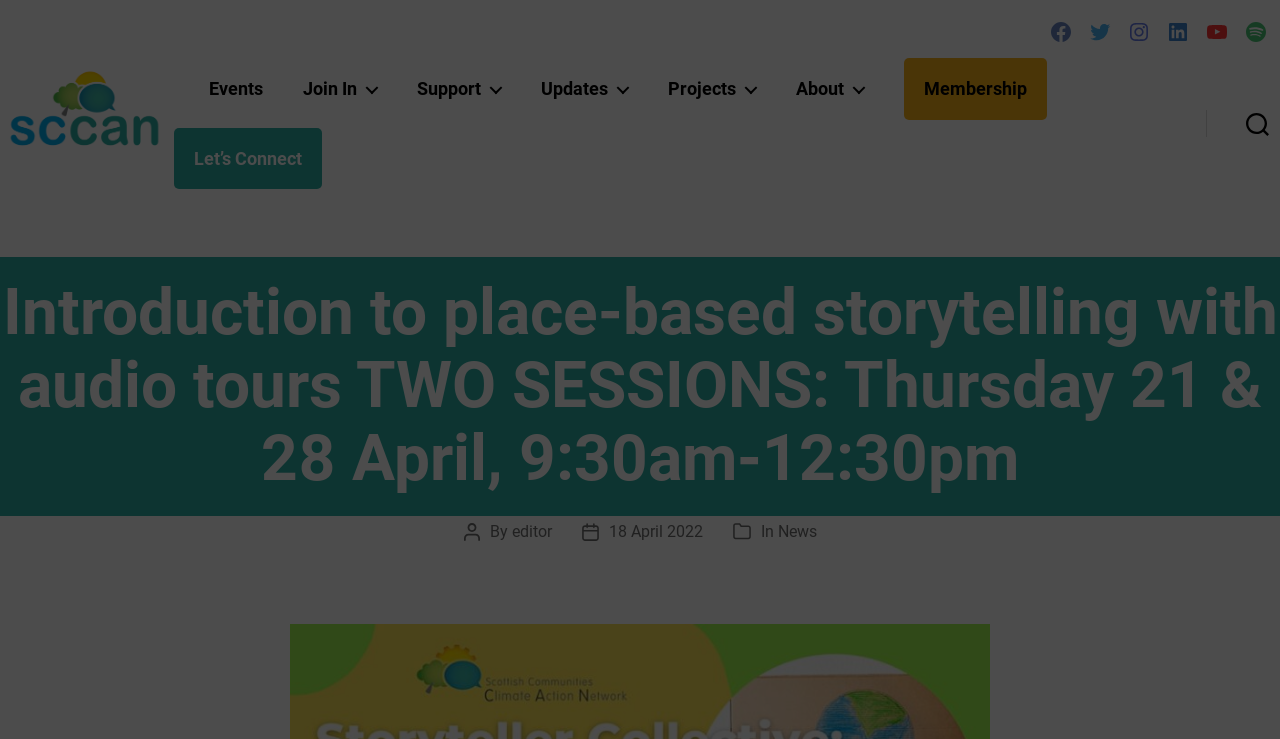Kindly provide the bounding box coordinates of the section you need to click on to fulfill the given instruction: "Check the post date".

[0.475, 0.706, 0.549, 0.732]